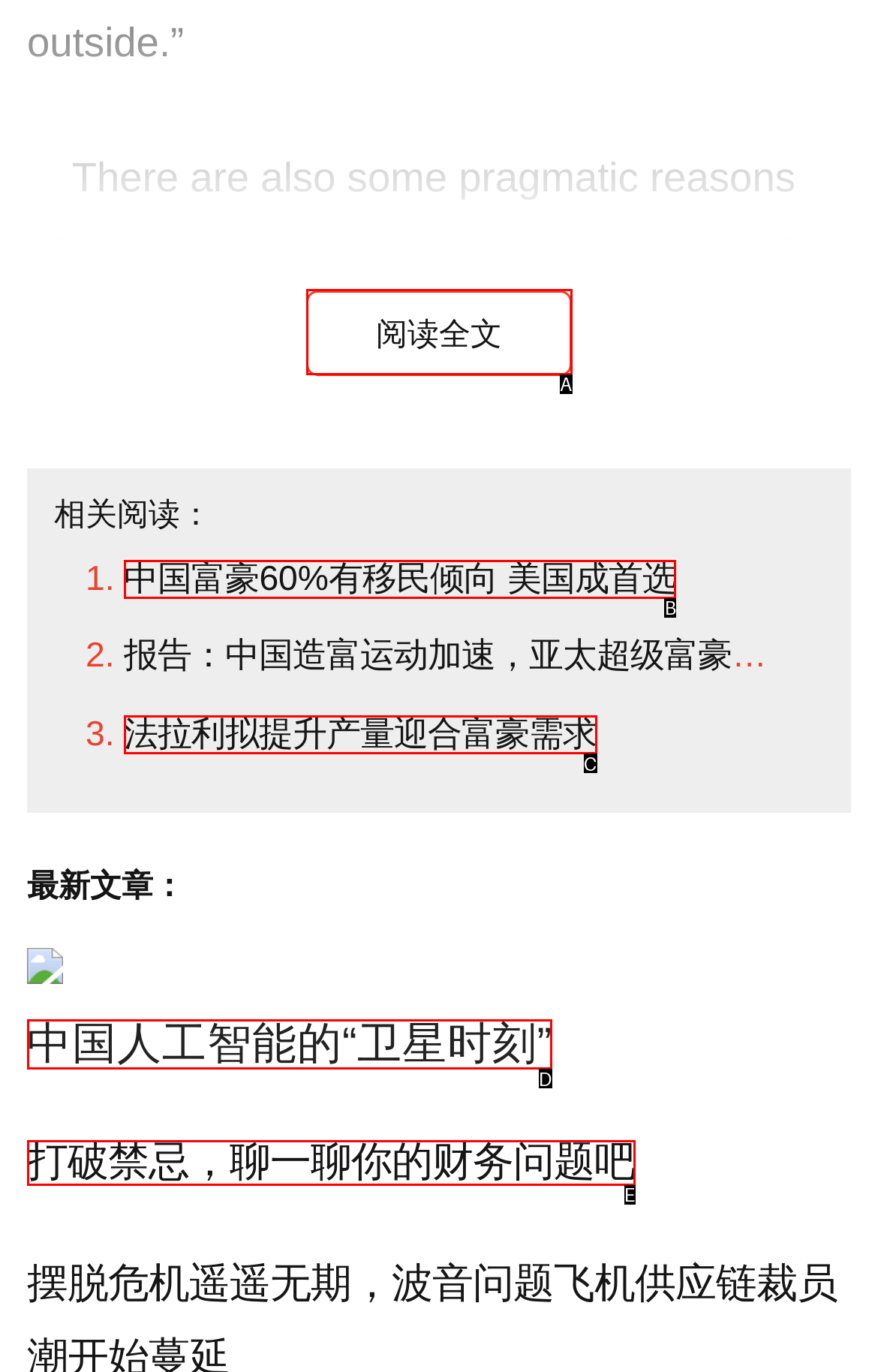Identify the HTML element that matches the description: 打破禁忌，聊一聊你的财务问题吧
Respond with the letter of the correct option.

E